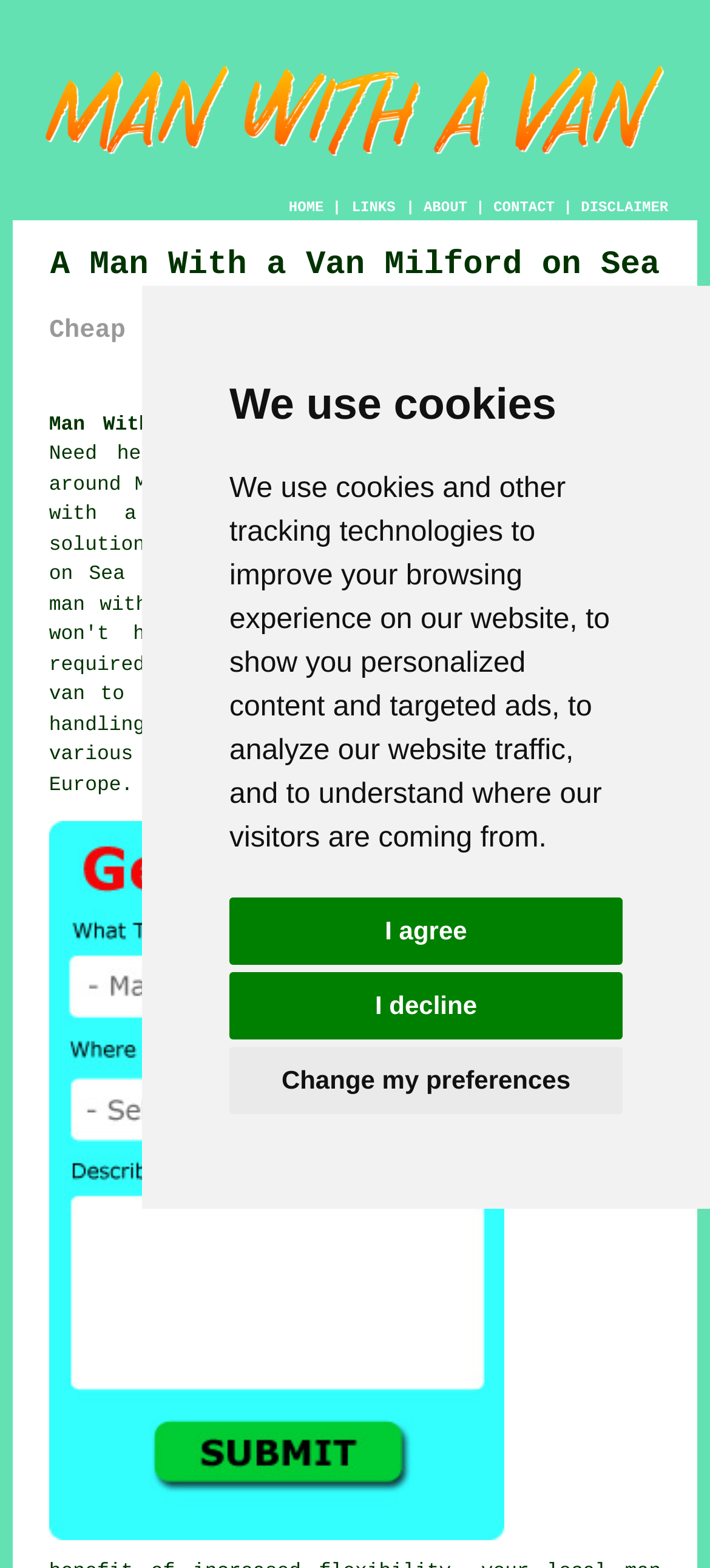Detail the webpage's structure and highlights in your description.

The webpage is about a man with a van service in Milford on Sea, Hampshire. At the top of the page, there is a dialog box with a message about using cookies and tracking technologies, accompanied by three buttons: "I agree", "I decline", and "Change my preferences". 

Below the dialog box, there is a large image of a man with a van, taking up most of the width of the page. 

The top navigation menu consists of five links: "HOME", "LINKS", "ABOUT", "CONTACT", and "DISCLAIMER", separated by vertical lines. 

The main content of the page starts with a heading "A Man With a Van Milford on Sea" followed by a subheading "Cheap Milford on Sea Man and Van Removal Services". 

Below the headings, there is a paragraph of text that describes the service, mentioning the need for help transporting large items or furniture around Milford on Sea and the option of hiring a local man with a van. The text includes a link to "man with a van" services. 

On the right side of the page, there is a call-to-action link "Free Milford on Sea Man With a Van Quotes" accompanied by a small image.